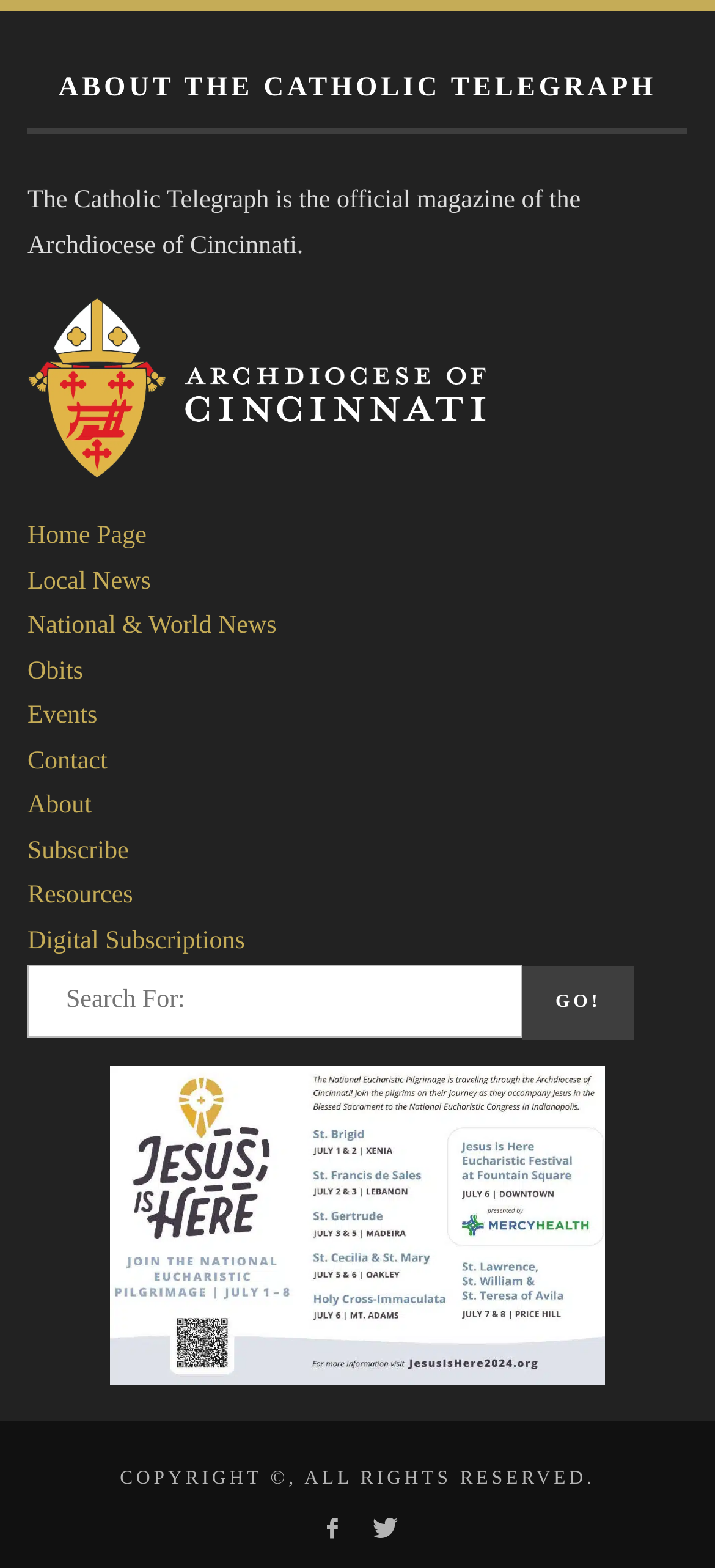What is the copyright information?
Refer to the screenshot and respond with a concise word or phrase.

COPYRIGHT ©, ALL RIGHTS RESERVED.